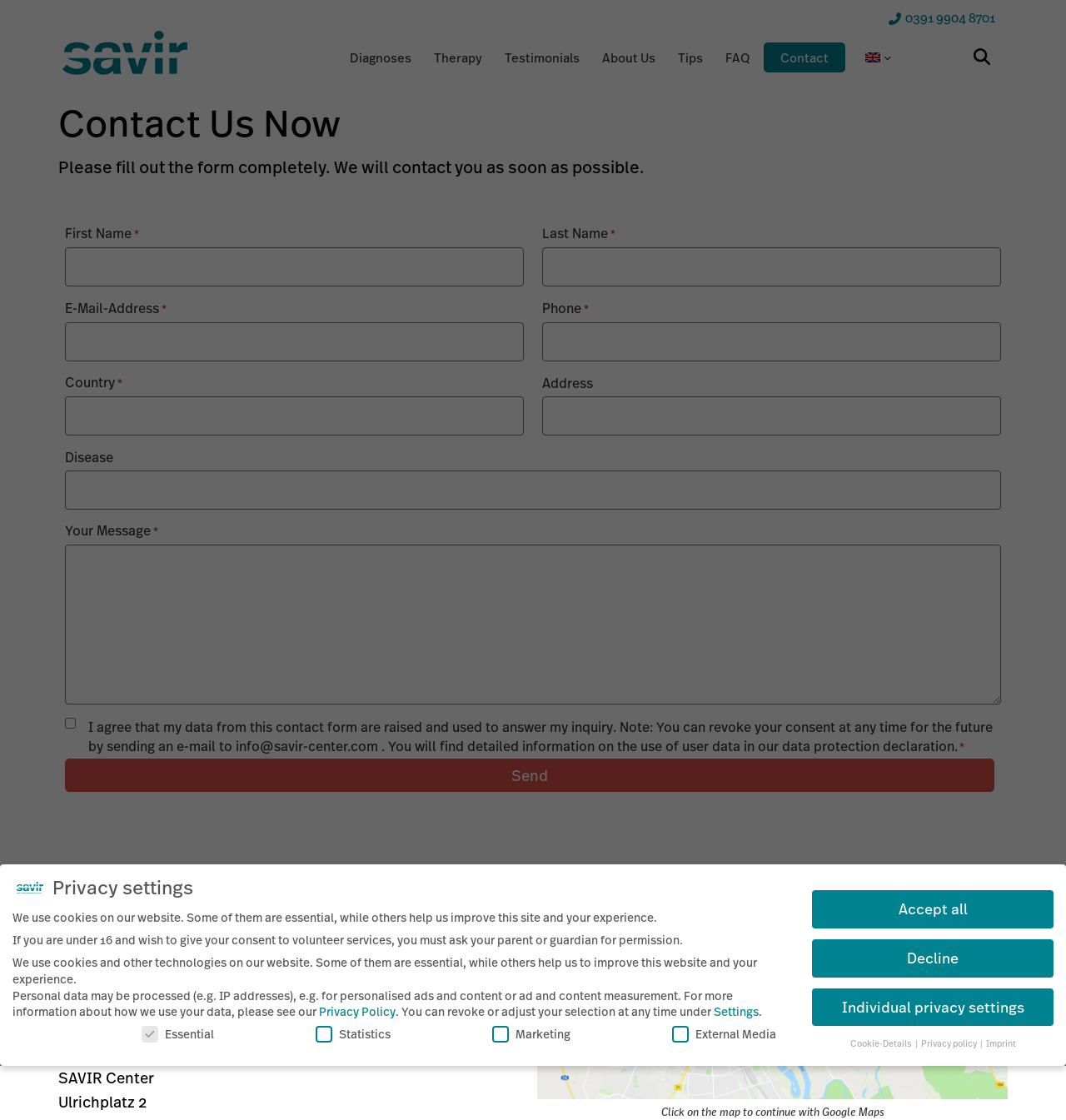Please determine the bounding box coordinates of the area that needs to be clicked to complete this task: 'Click the 'Send' button'. The coordinates must be four float numbers between 0 and 1, formatted as [left, top, right, bottom].

[0.061, 0.678, 0.933, 0.707]